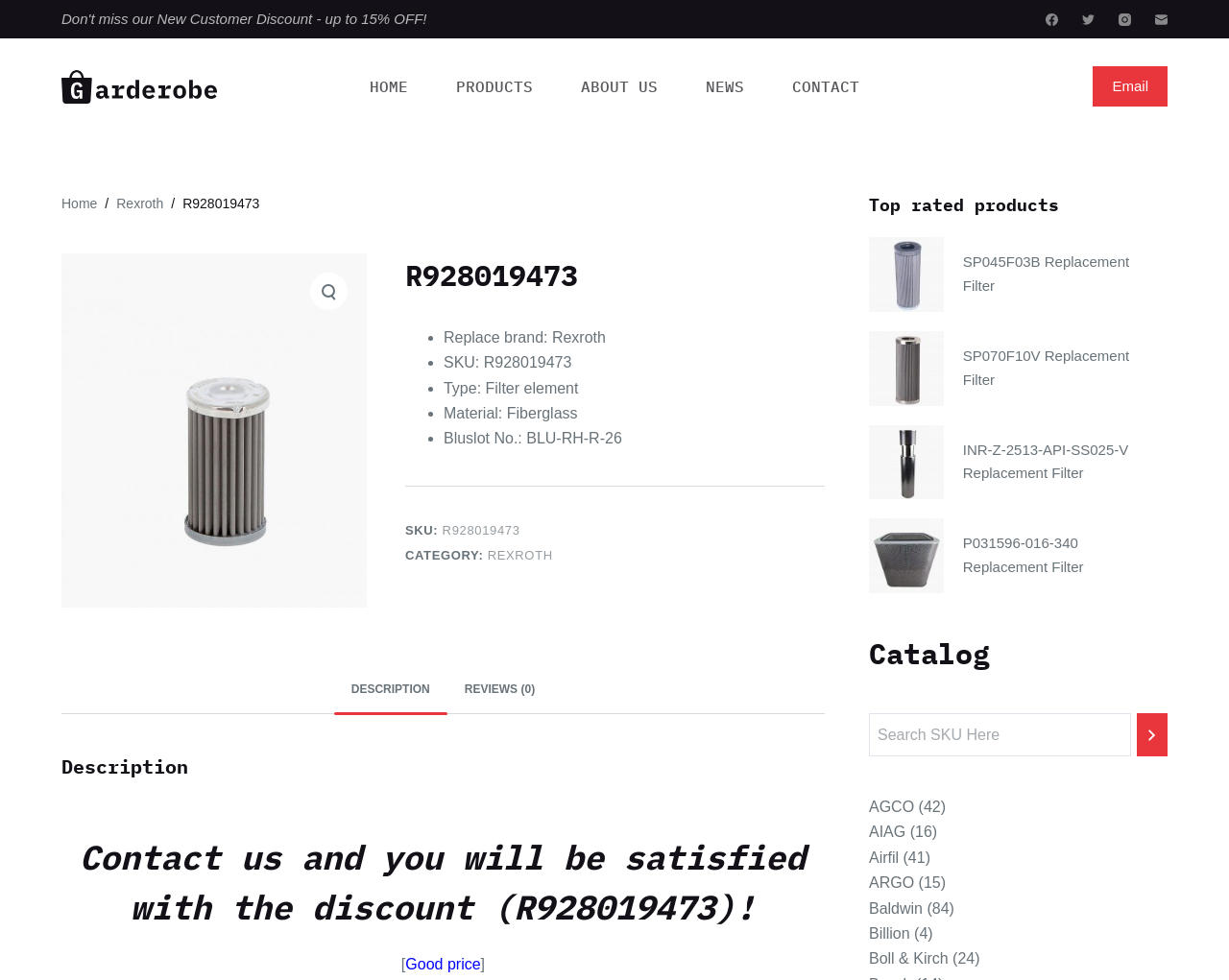Answer the question briefly using a single word or phrase: 
What is the category of the product?

REXROTH